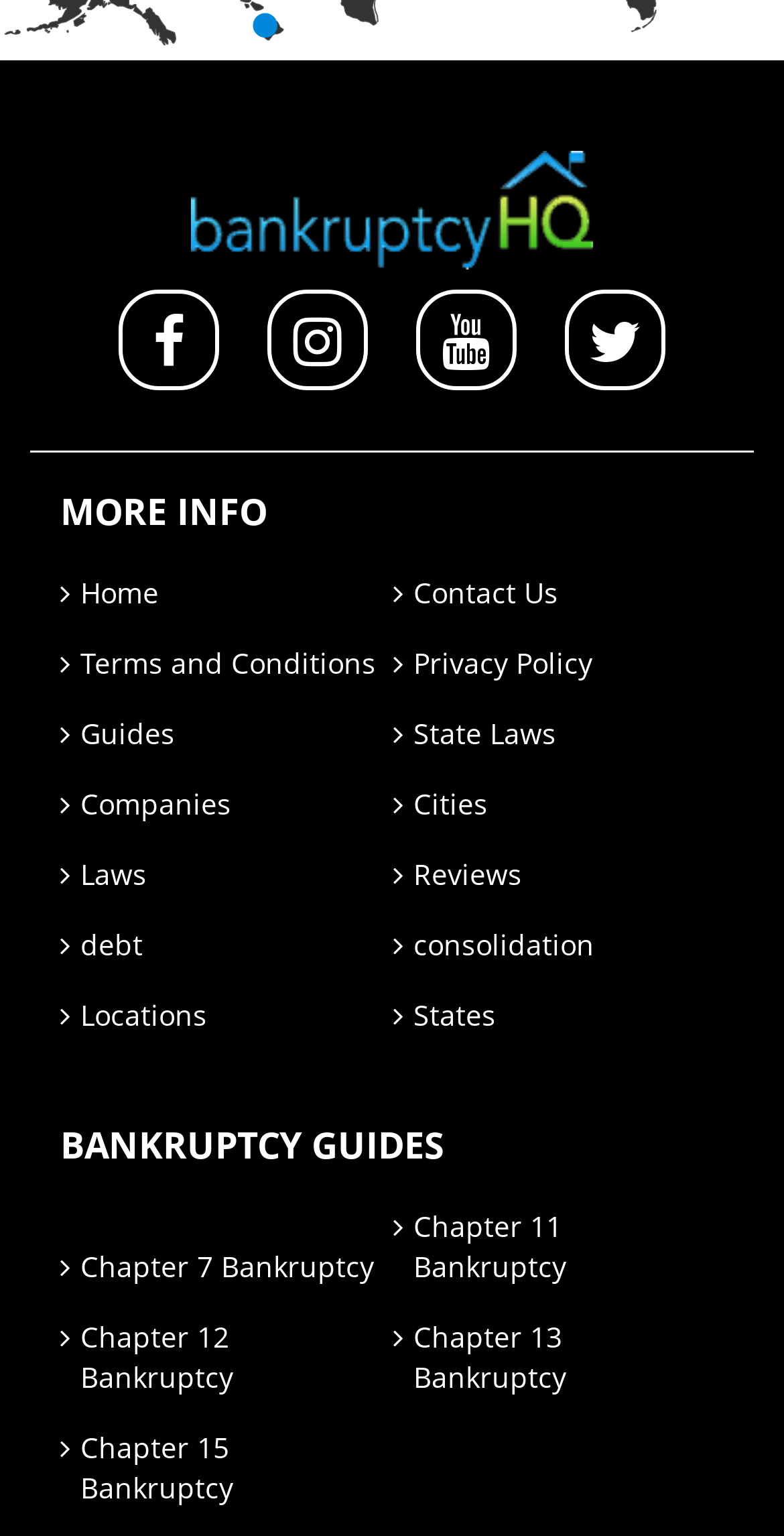What is the main topic of the webpage?
Refer to the image and give a detailed response to the question.

The webpage has a heading 'BANKRUPTCY GUIDES' and multiple links related to bankruptcy, such as 'Chapter 7 Bankruptcy', 'Chapter 11 Bankruptcy', etc. This suggests that the main topic of the webpage is bankruptcy guides.